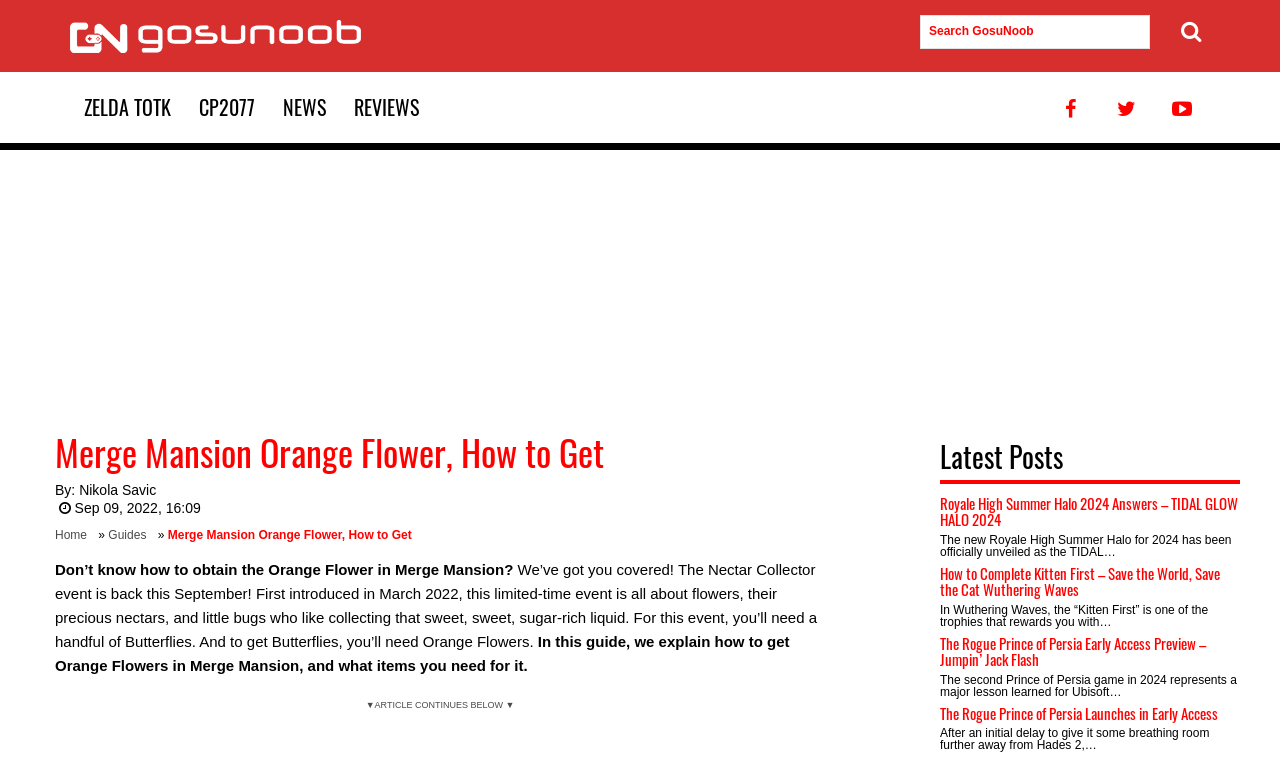Use a single word or phrase to answer the question: 
What is the name of the website?

GosuNoob.com